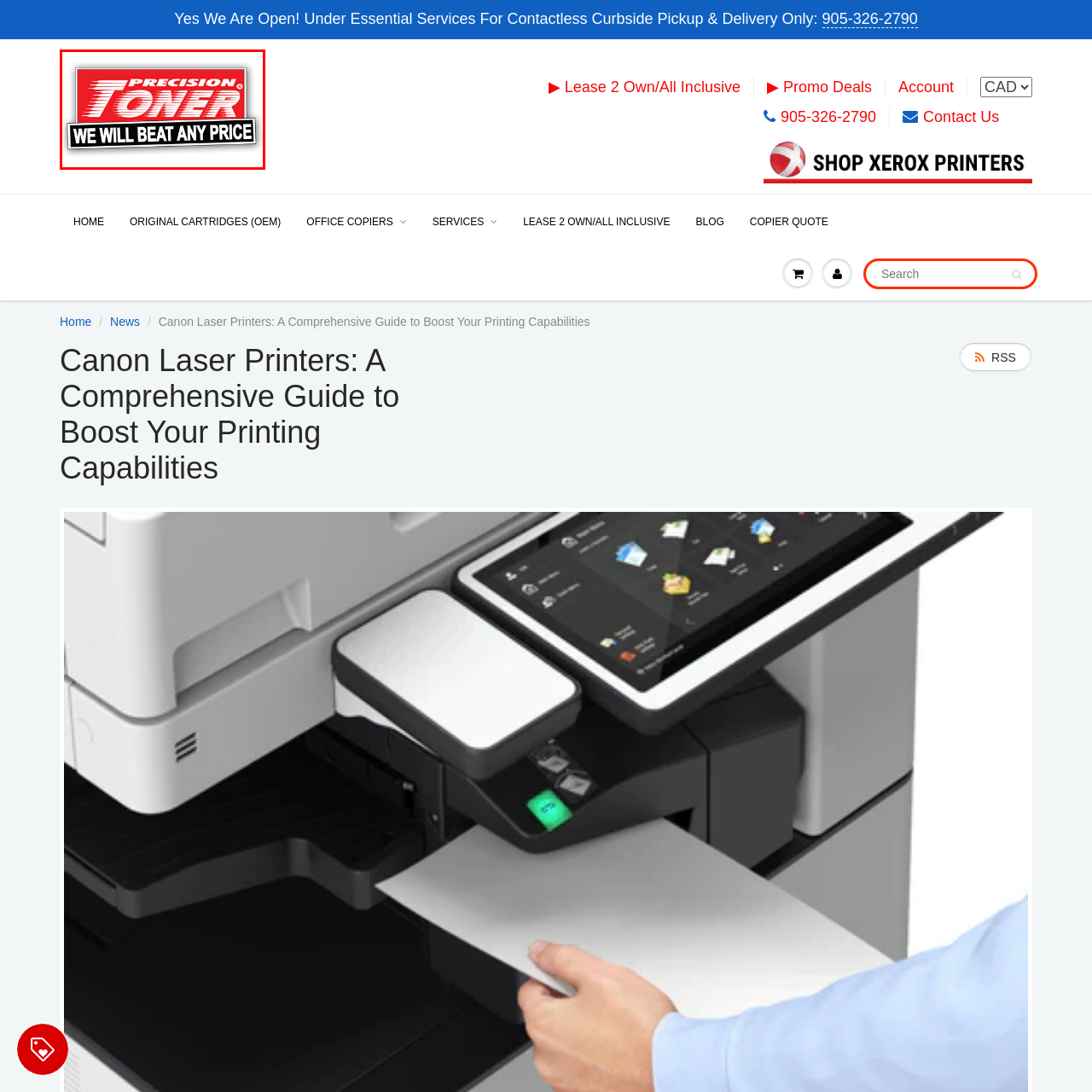What is the font color of the tagline 'WE WILL BEAT ANY PRICE'?
Please interpret the image highlighted by the red bounding box and offer a detailed explanation based on what you observe visually.

The tagline 'WE WILL BEAT ANY PRICE' is presented in a strong, black font, reinforcing the company's commitment to offering competitive pricing.